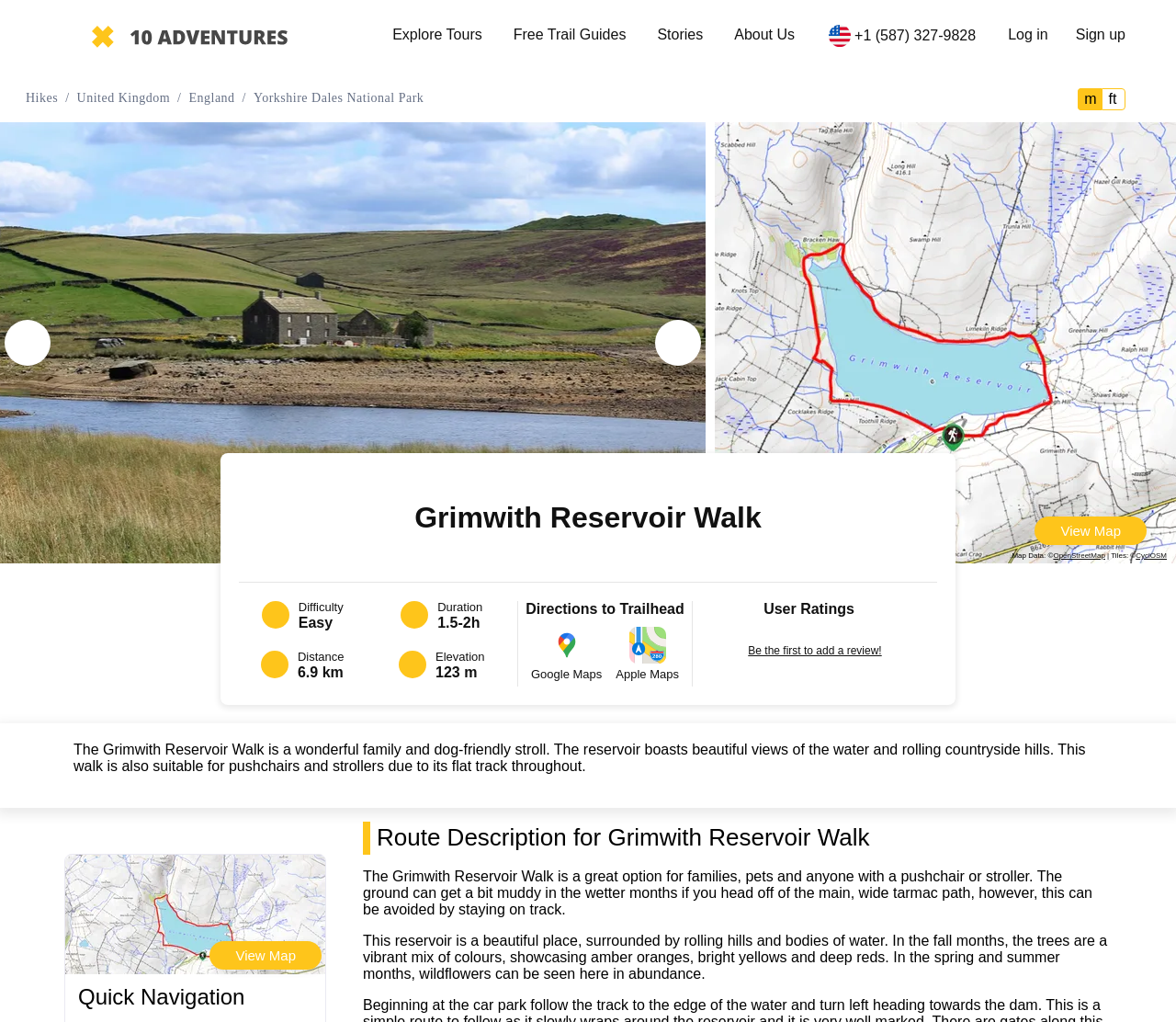Find the bounding box coordinates for the area that should be clicked to accomplish the instruction: "View Grimwith Reservoir Walk Map".

[0.608, 0.12, 1.0, 0.551]